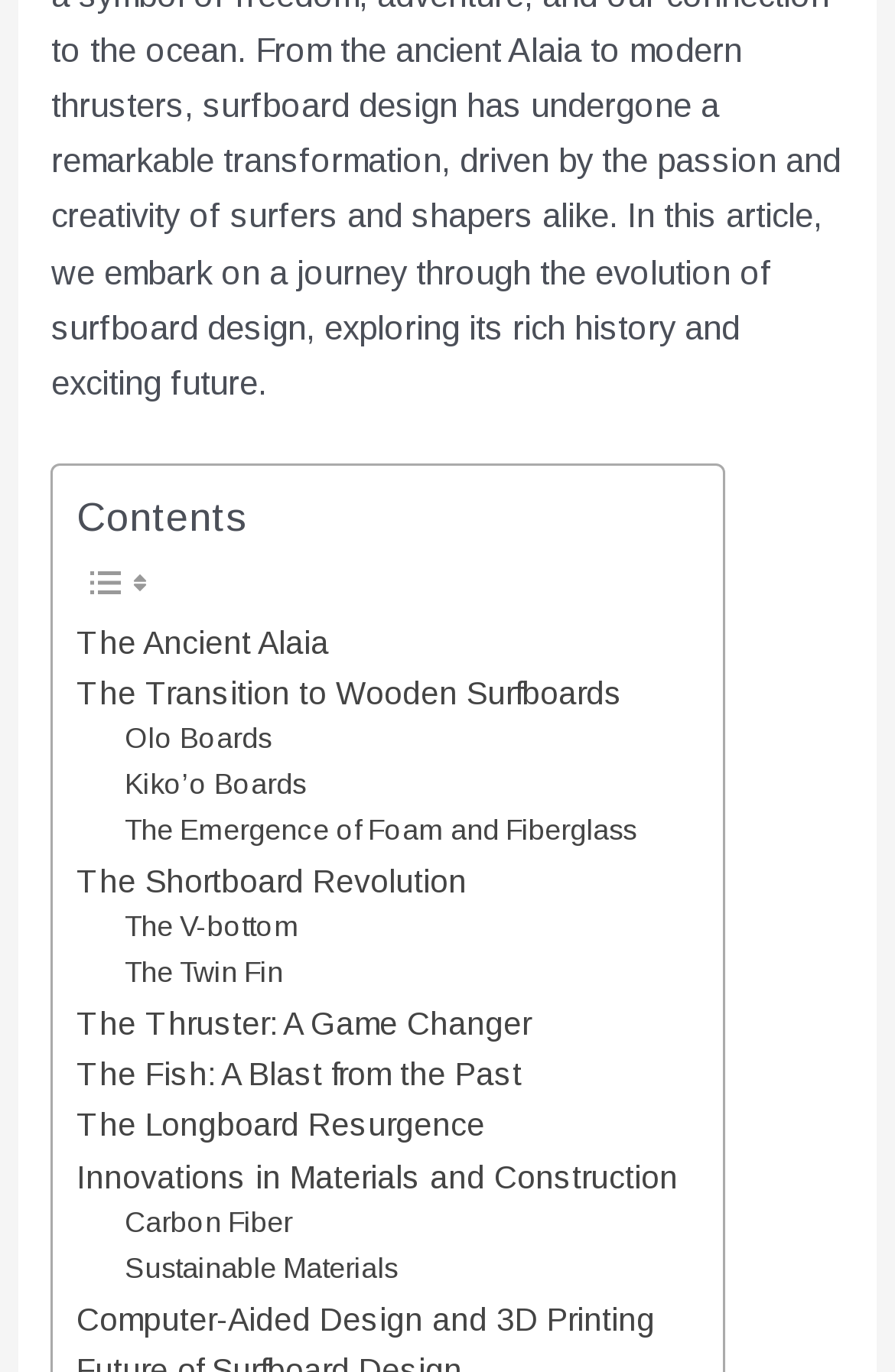What is the focus of the last link on the webpage?
Based on the screenshot, provide your answer in one word or phrase.

3D Printing